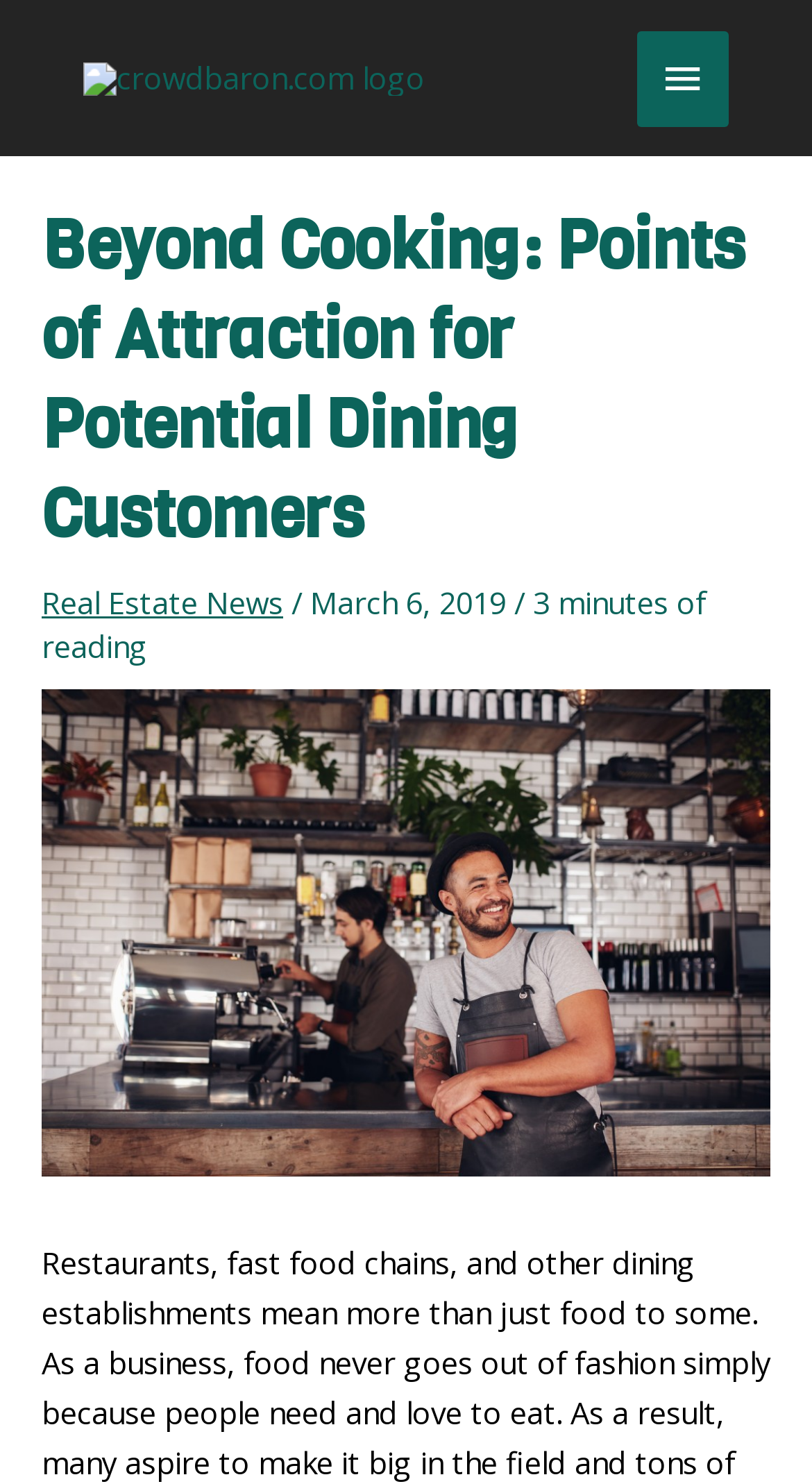What is the topic of the article?
Please provide a single word or phrase in response based on the screenshot.

Points of Attraction for Restaurant Customers